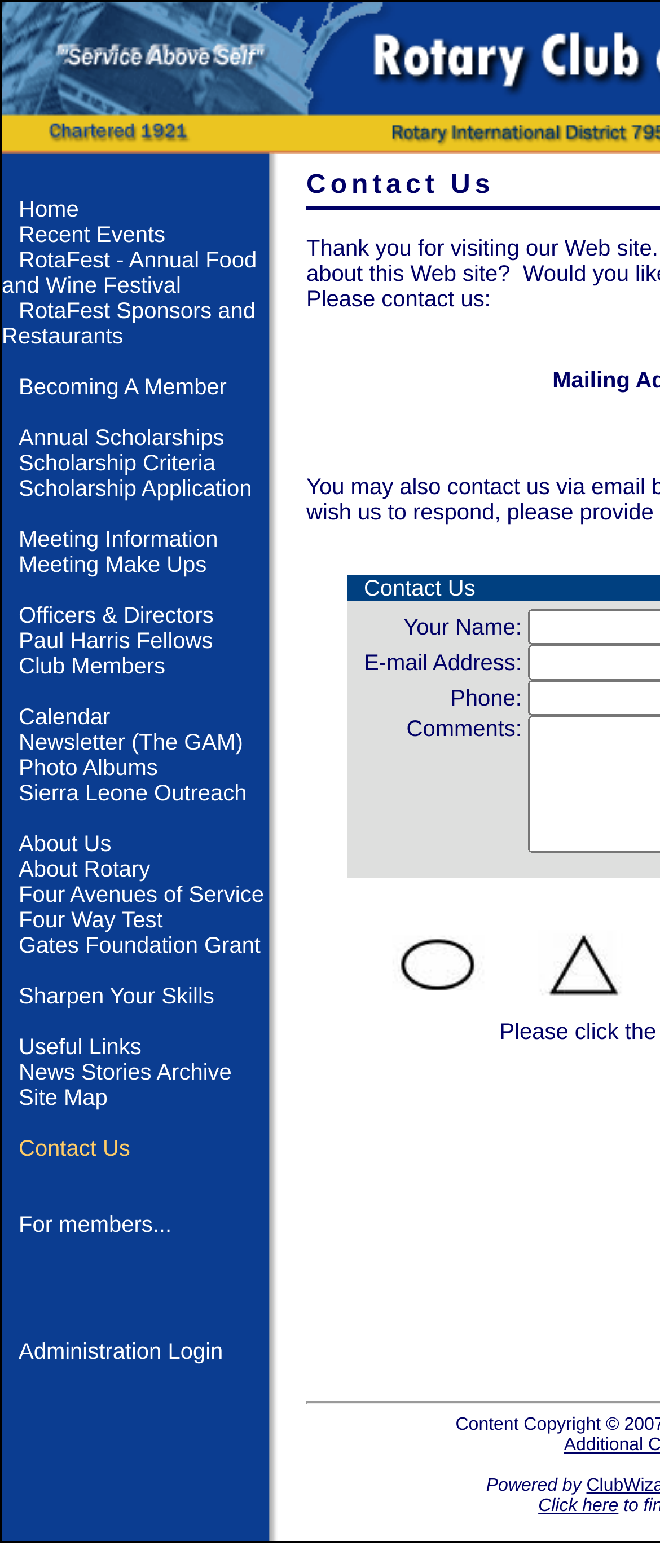Given the description "Scholarship Application", provide the bounding box coordinates of the corresponding UI element.

[0.028, 0.303, 0.382, 0.319]